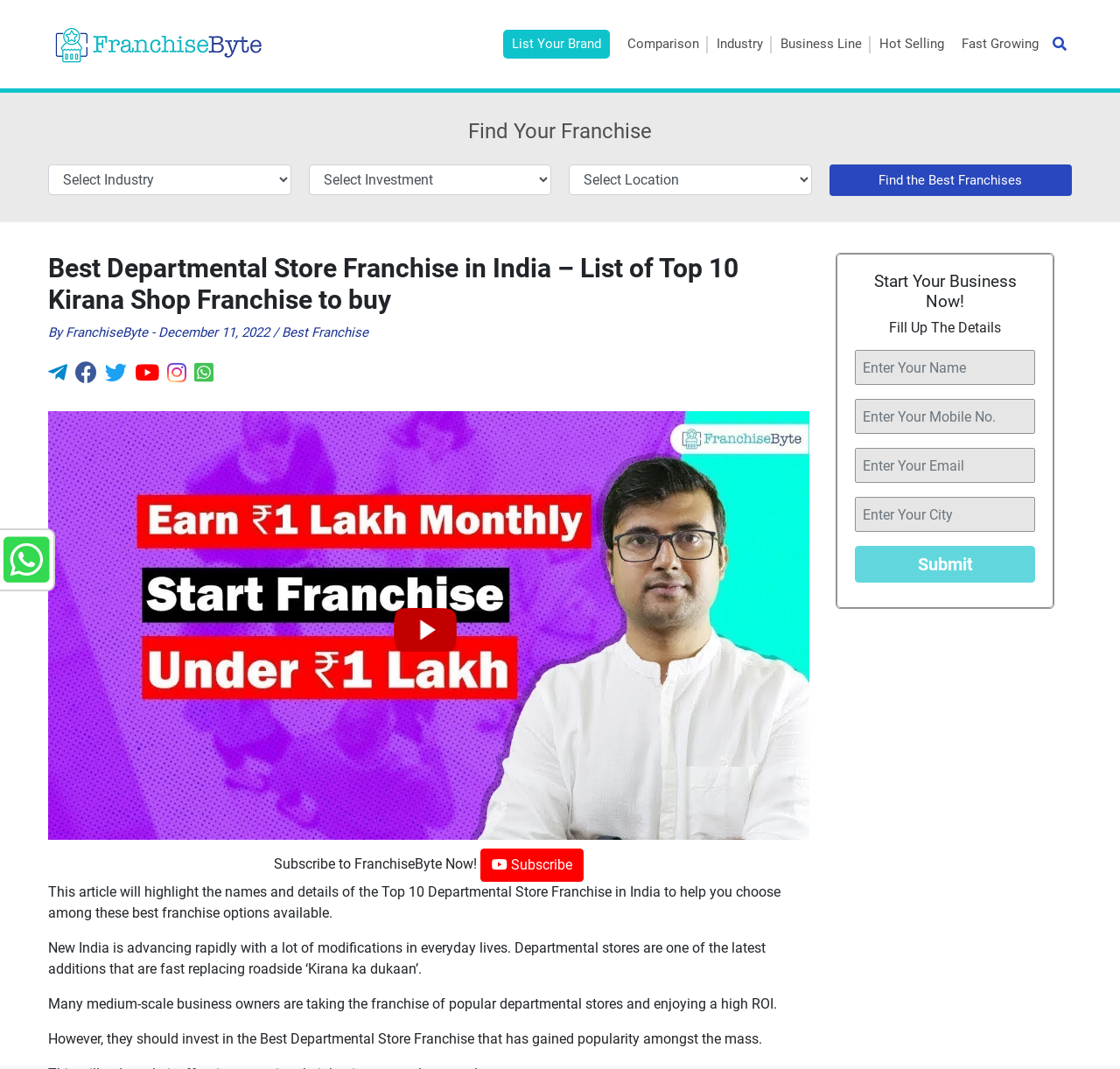Refer to the image and provide an in-depth answer to the question:
What is the purpose of the 'Subscribe to FranchiseByte Now!' button?

The 'Subscribe to FranchiseByte Now!' button is accompanied by a Youtube thumbnail and a link with a subscribe icon. This suggests that the button is intended to allow users to subscribe to FranchiseByte's Youtube channel or newsletter, likely to receive updates and information about franchises.